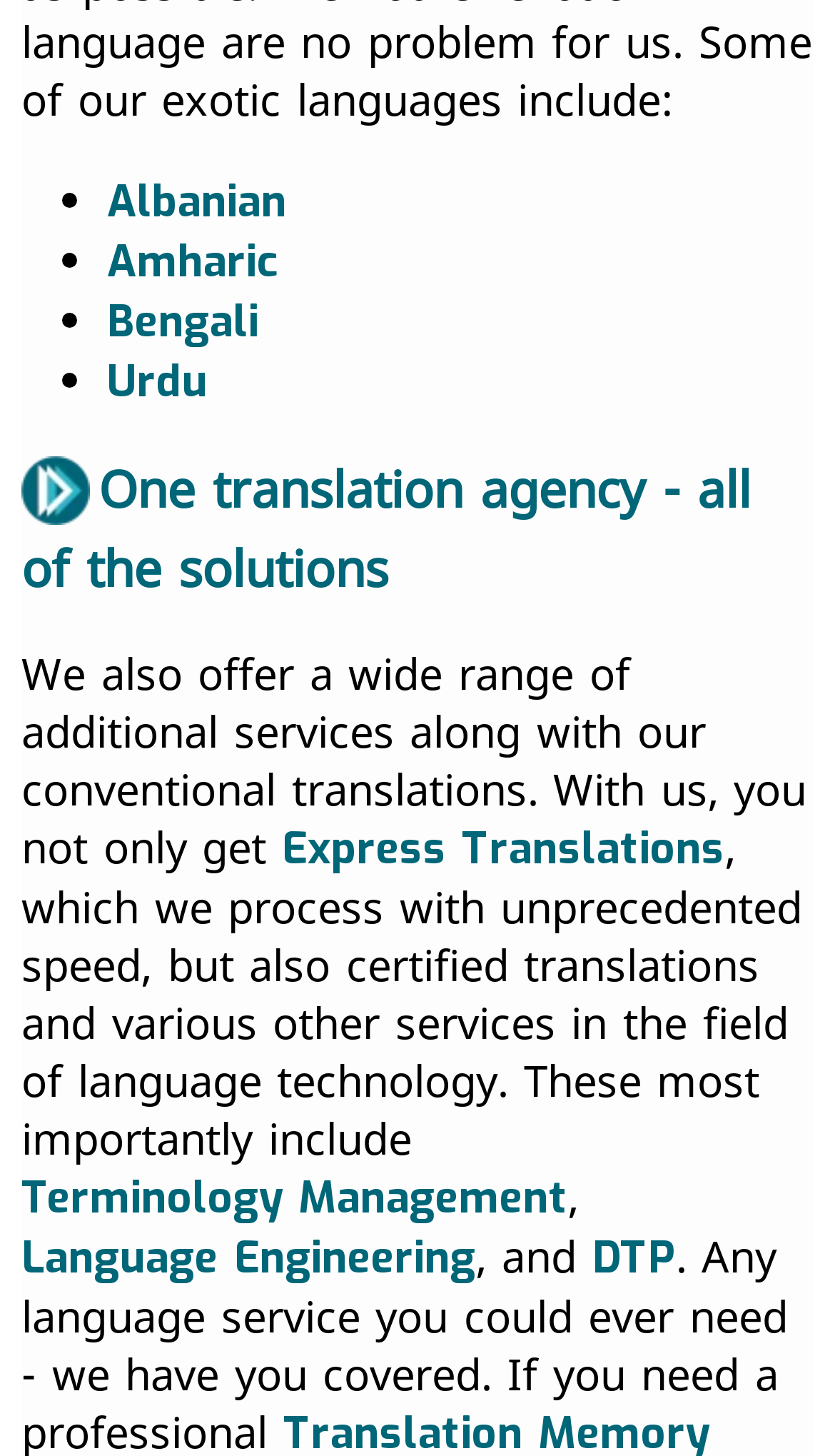What additional services are offered?
Provide a concise answer using a single word or phrase based on the image.

Certified translations, Terminology Management, Language Engineering, and DTP